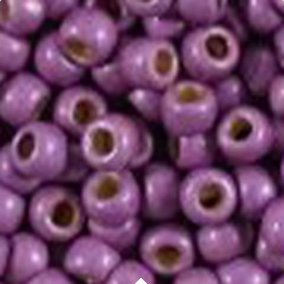Give a short answer using one word or phrase for the question:
What is the purpose of the central holes in the beads?

For crafting and beadwork projects